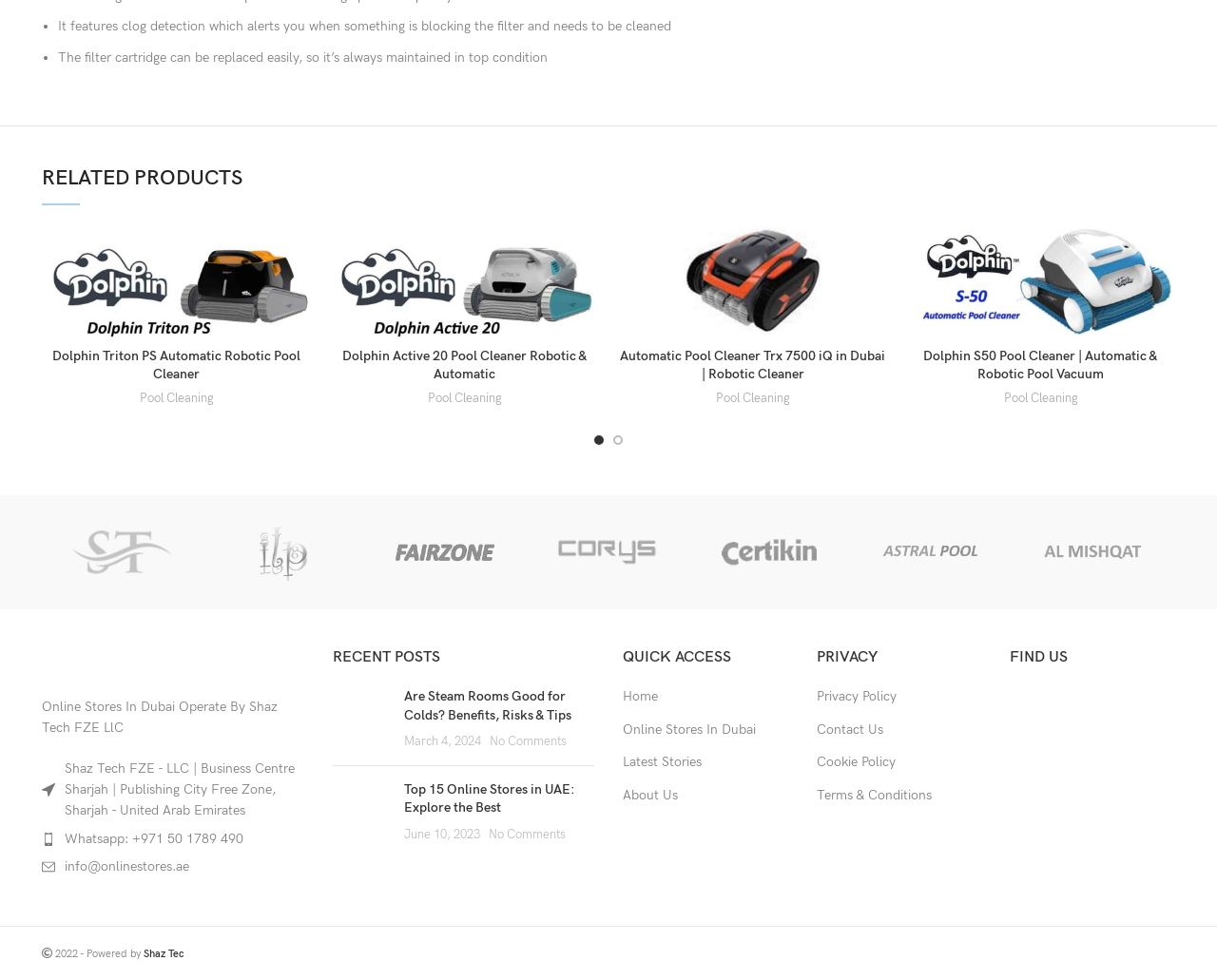Find the bounding box coordinates of the area to click in order to follow the instruction: "Check 'Privacy Policy'".

[0.671, 0.701, 0.738, 0.72]